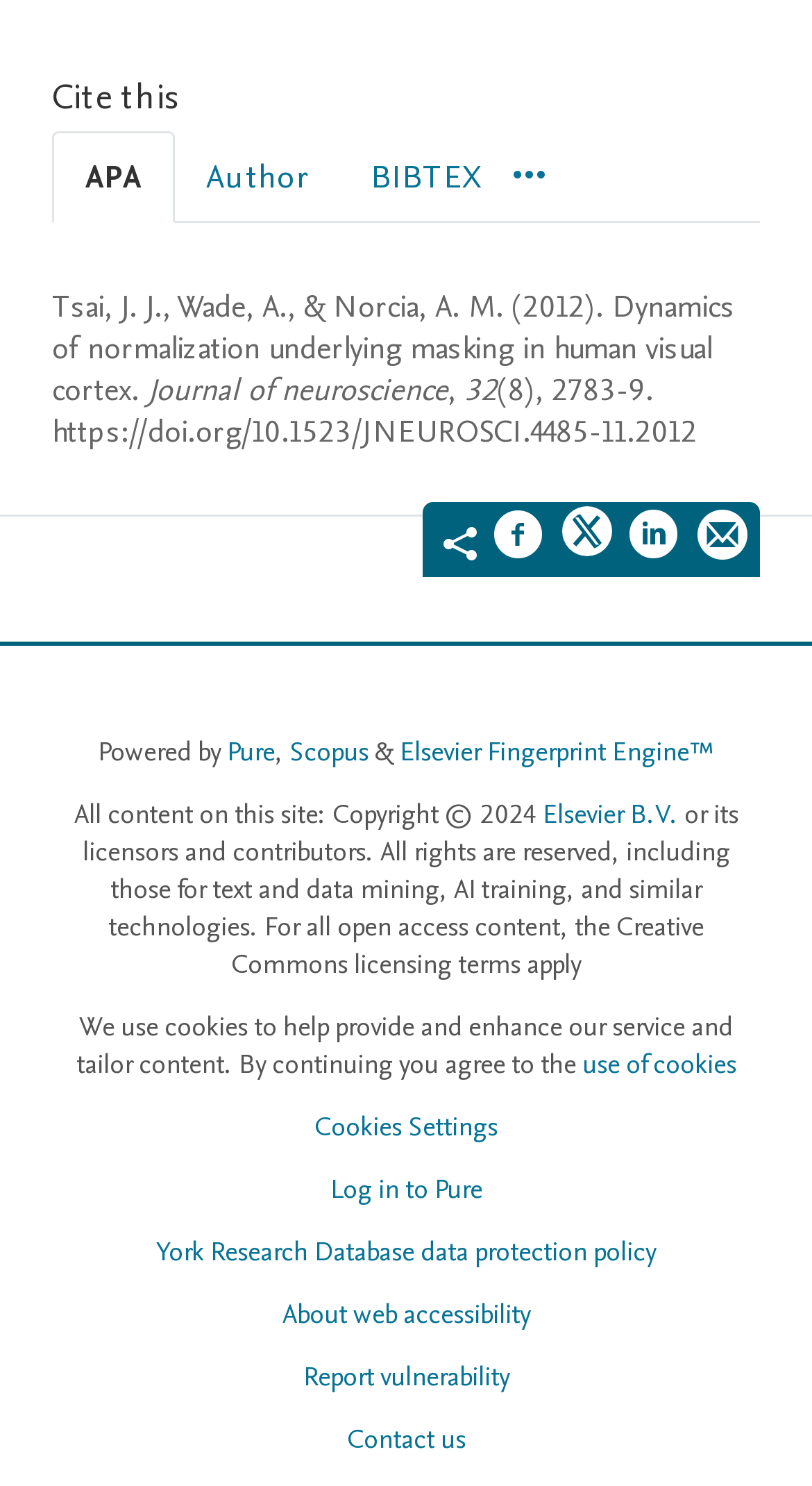What is the author's last name?
Give a detailed explanation using the information visible in the image.

The author's last name can be found in the StaticText element with the text 'Tsai, J. J.'. The last name is 'Tsai'.